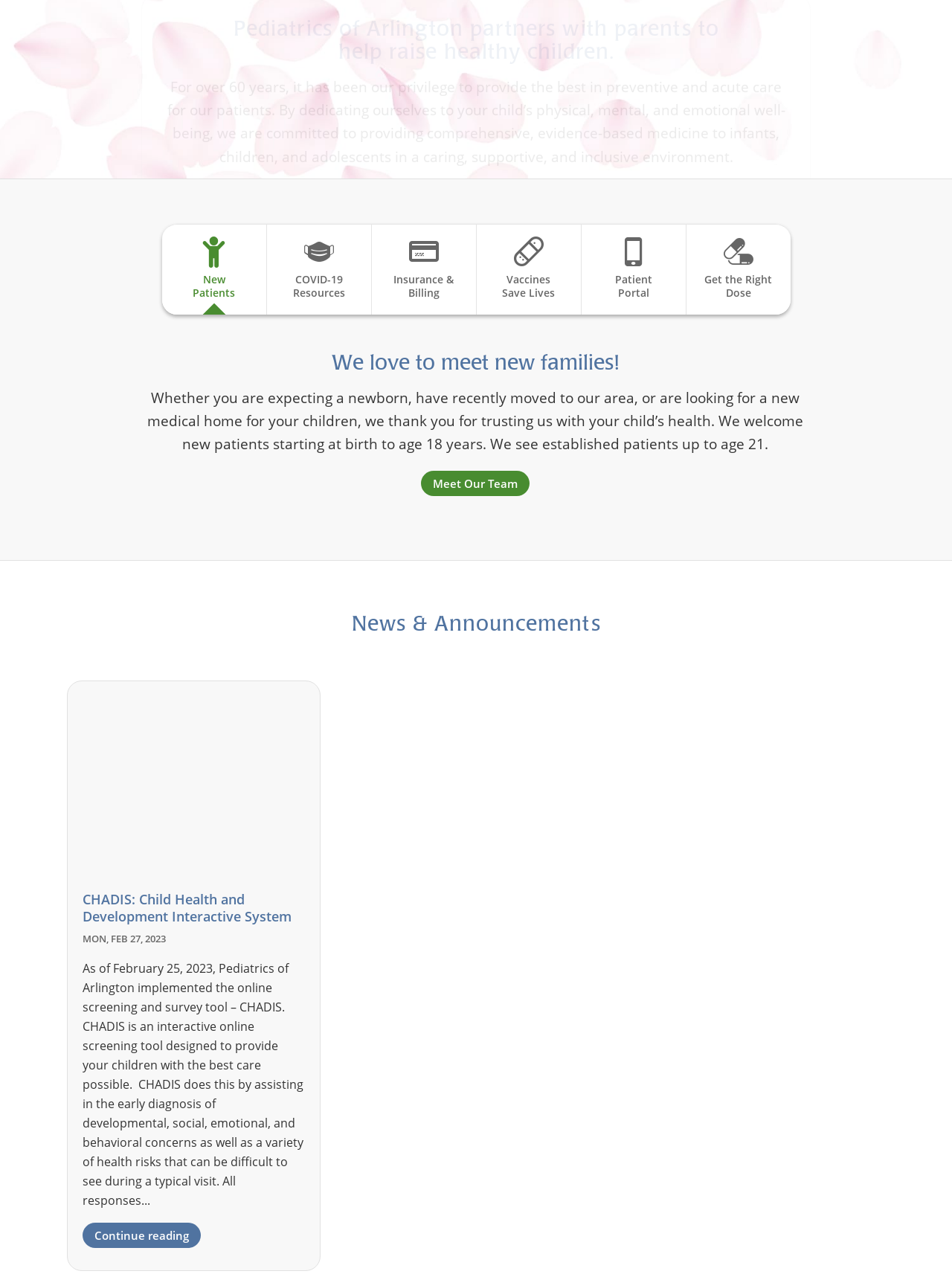Determine the bounding box coordinates for the clickable element required to fulfill the instruction: "Explore COVID-19 resources". Provide the coordinates as four float numbers between 0 and 1, i.e., [left, top, right, bottom].

[0.279, 0.176, 0.389, 0.247]